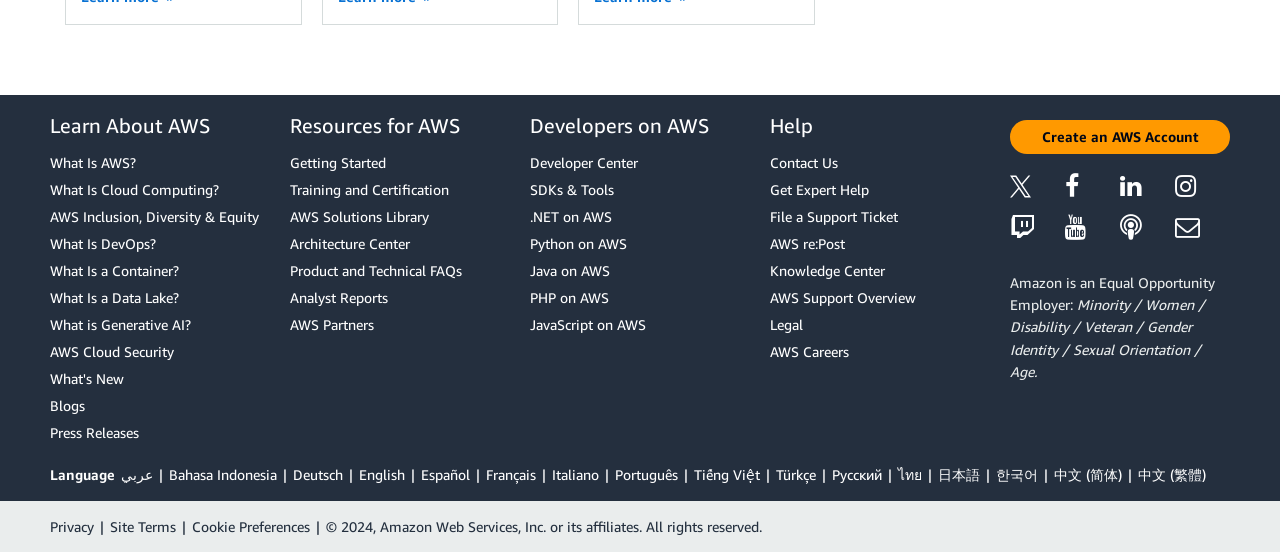Provide a short answer using a single word or phrase for the following question: 
What is the main topic of this webpage?

AWS